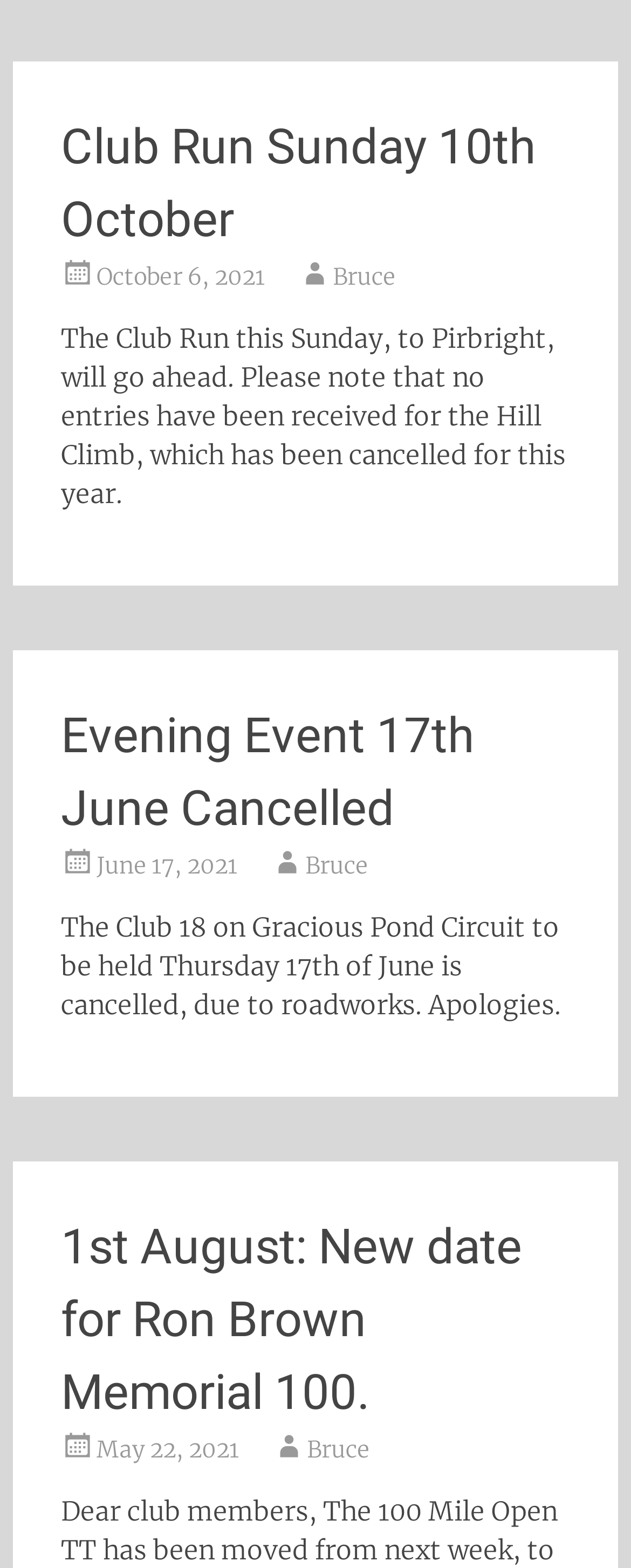Using the element description: "Bruce", determine the bounding box coordinates. The coordinates should be in the format [left, top, right, bottom], with values between 0 and 1.

[0.528, 0.167, 0.628, 0.186]